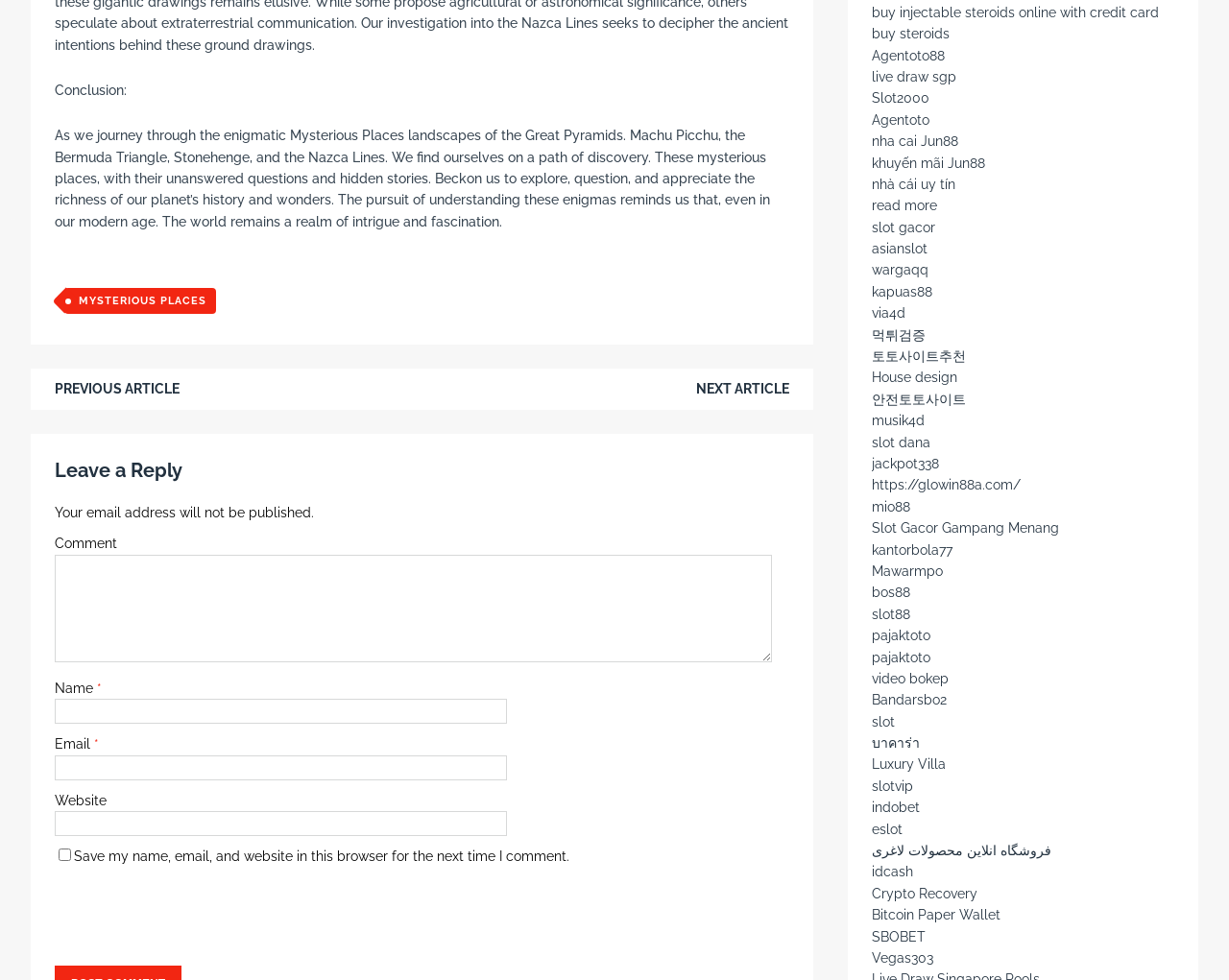Determine the bounding box coordinates of the clickable element to achieve the following action: 'subscribe to the magazine'. Provide the coordinates as four float values between 0 and 1, formatted as [left, top, right, bottom].

None